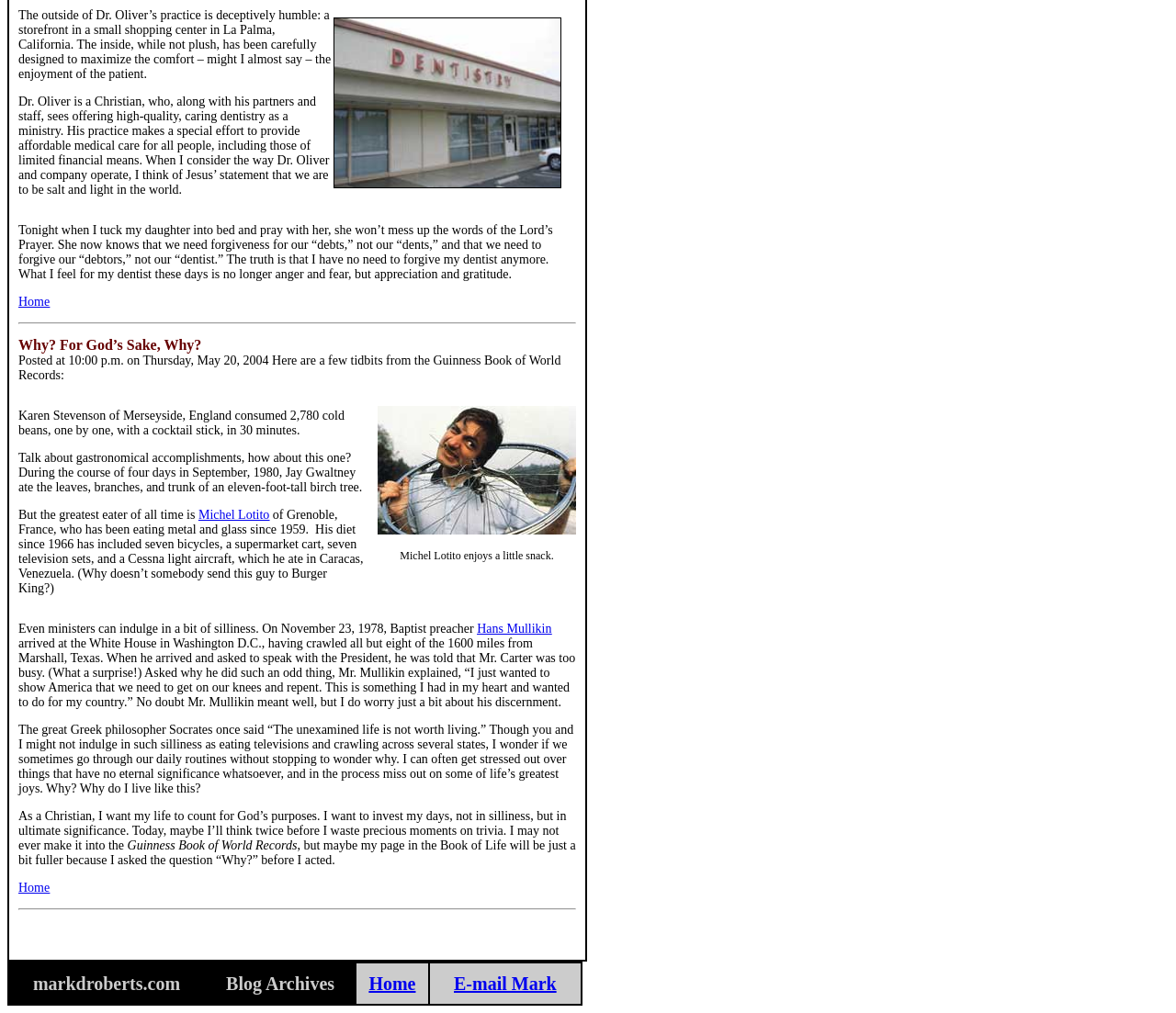What is the author's daughter learning?
Provide a detailed and extensive answer to the question.

The author mentions that their daughter is learning the Lord's Prayer and has corrected her mistakes, such as saying 'dents' instead of 'debts' and 'dentist' instead of 'debtors'.